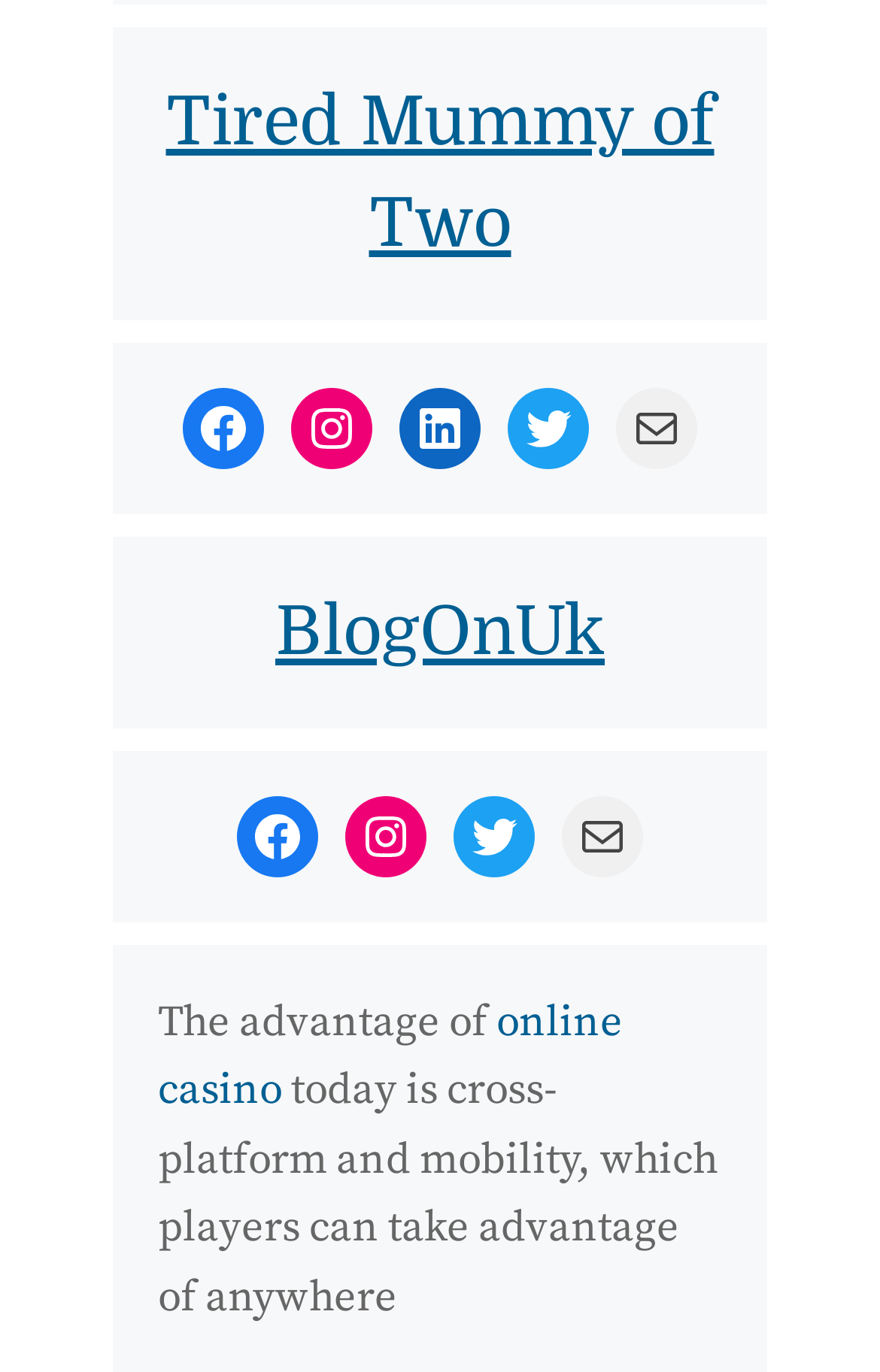Find the bounding box coordinates of the UI element according to this description: "BlogOnUk".

[0.313, 0.432, 0.687, 0.488]